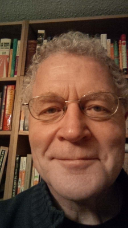What is the background of the portrait?
Using the image, give a concise answer in the form of a single word or short phrase.

Shelves of books